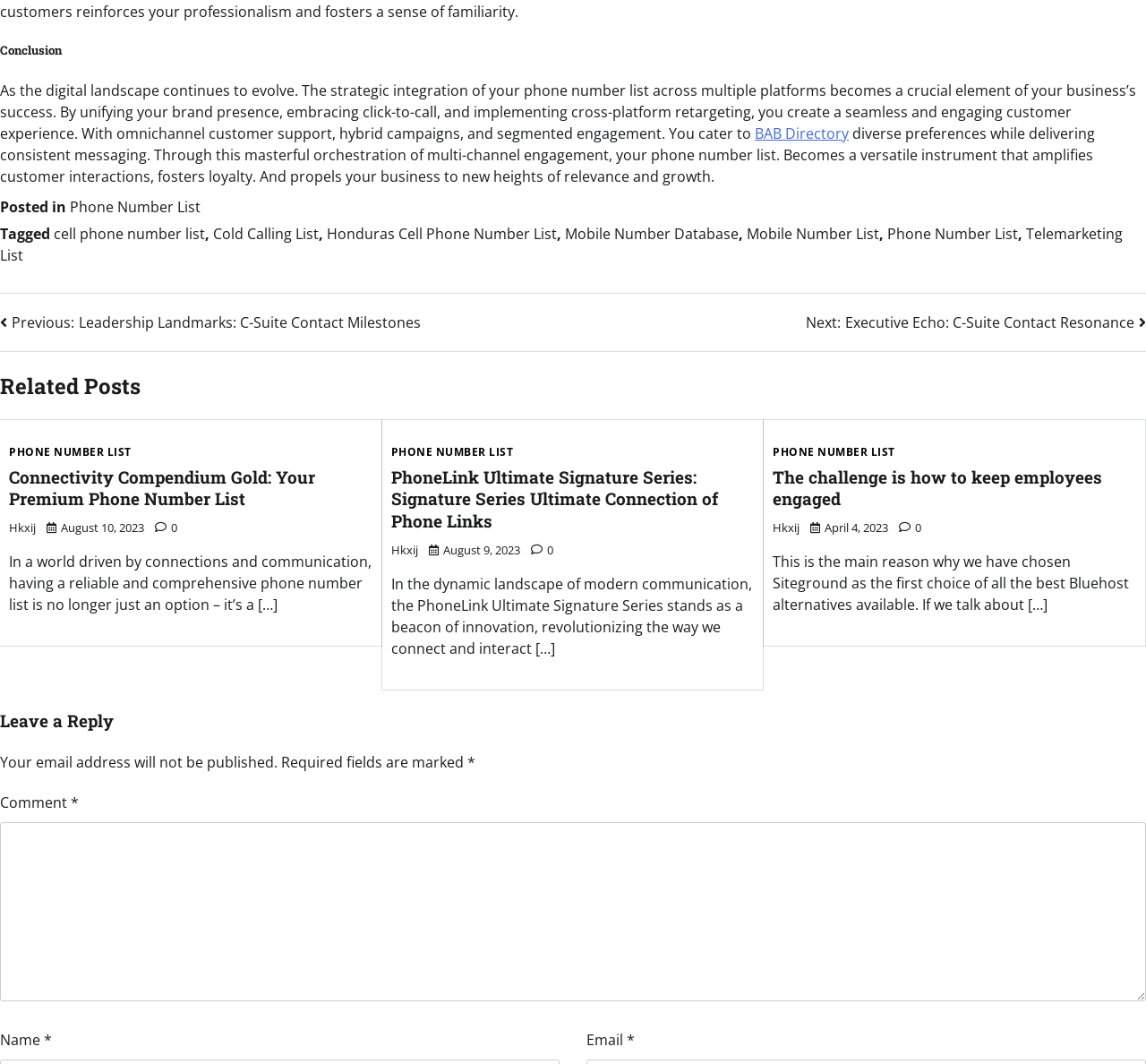What is the date of the oldest related post?
Kindly answer the question with as much detail as you can.

The oldest related post is dated April 4, 2023, as indicated by the 'April 4, 2023' text next to the 'The challenge is how to keep employees engaged' link.